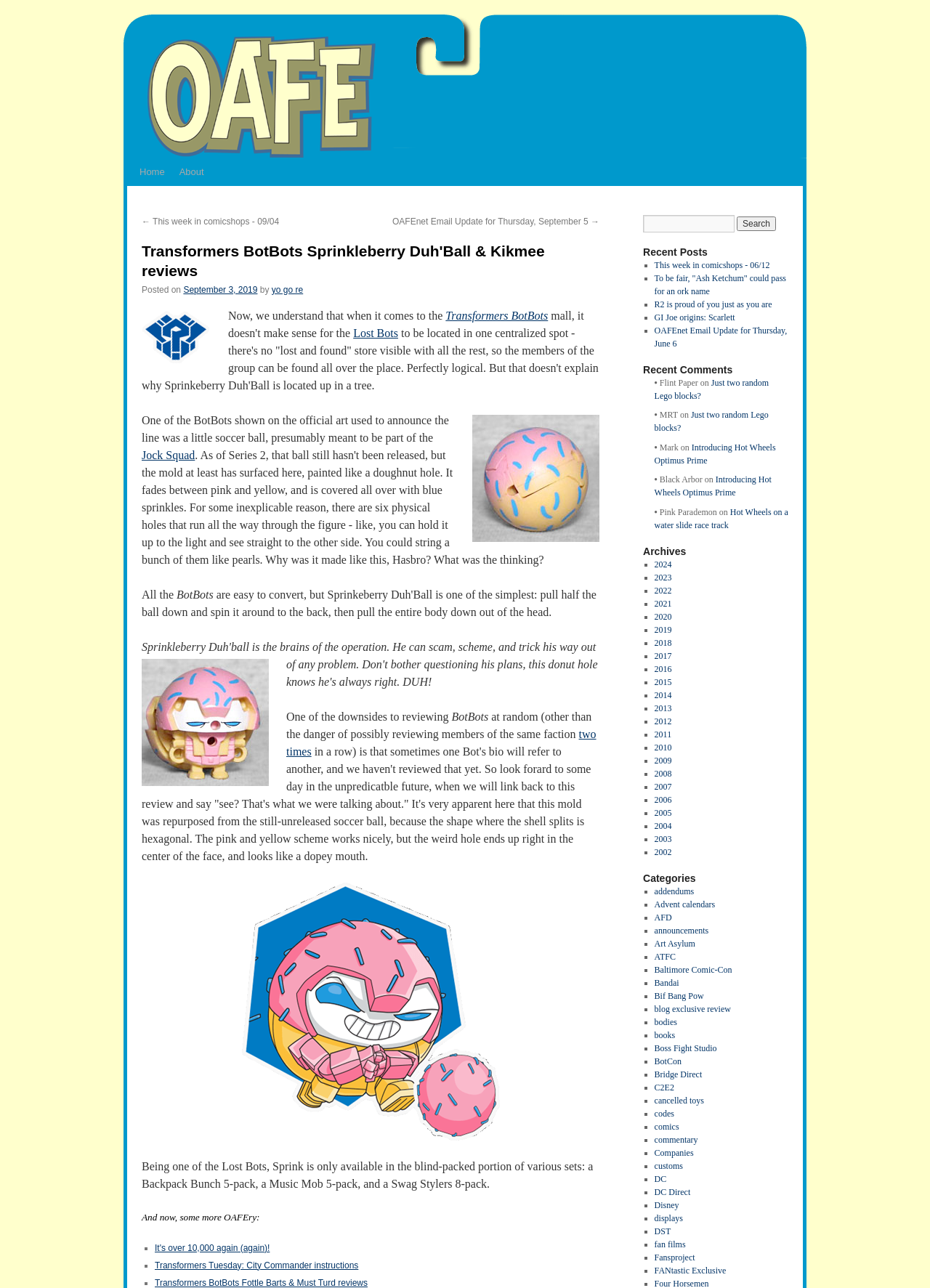Please determine the bounding box coordinates of the area that needs to be clicked to complete this task: 'View Reports'. The coordinates must be four float numbers between 0 and 1, formatted as [left, top, right, bottom].

None